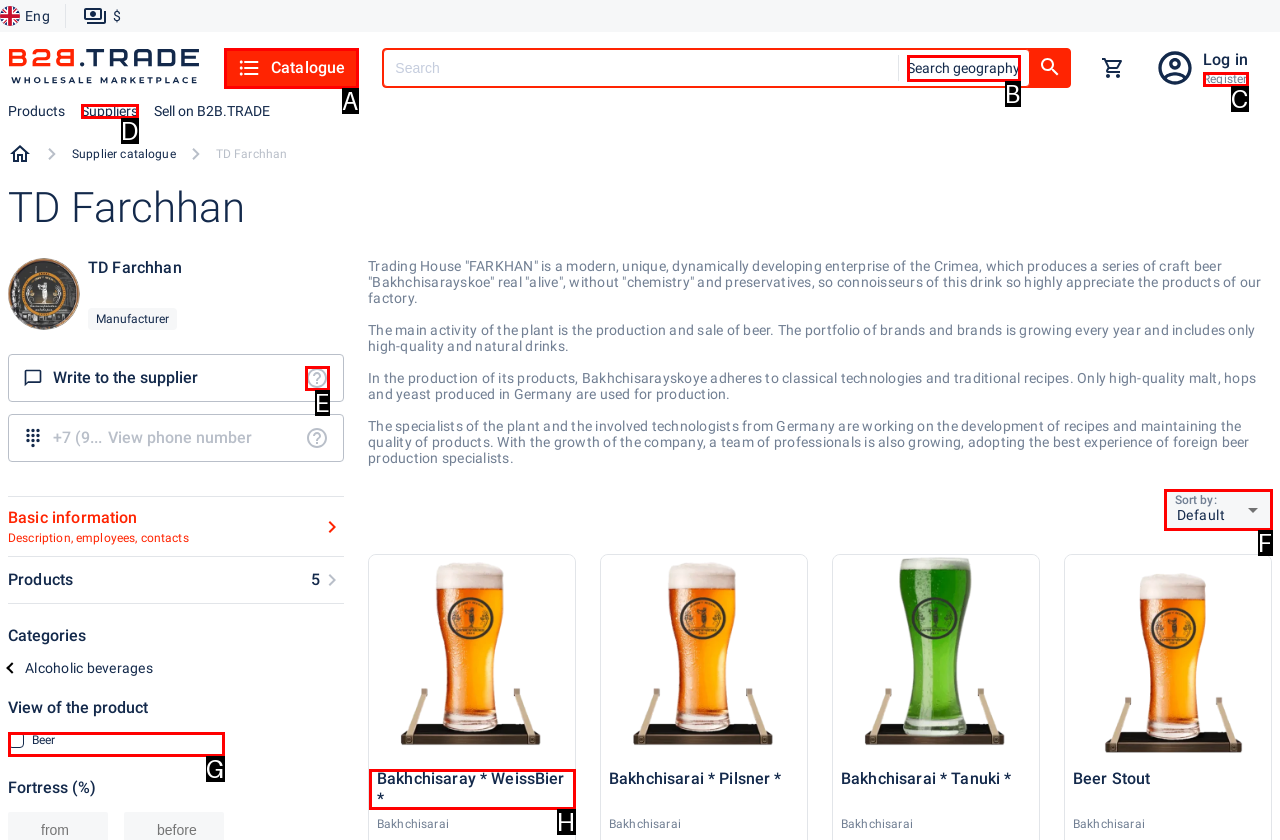Please indicate which HTML element should be clicked to fulfill the following task: Sort products by default. Provide the letter of the selected option.

F